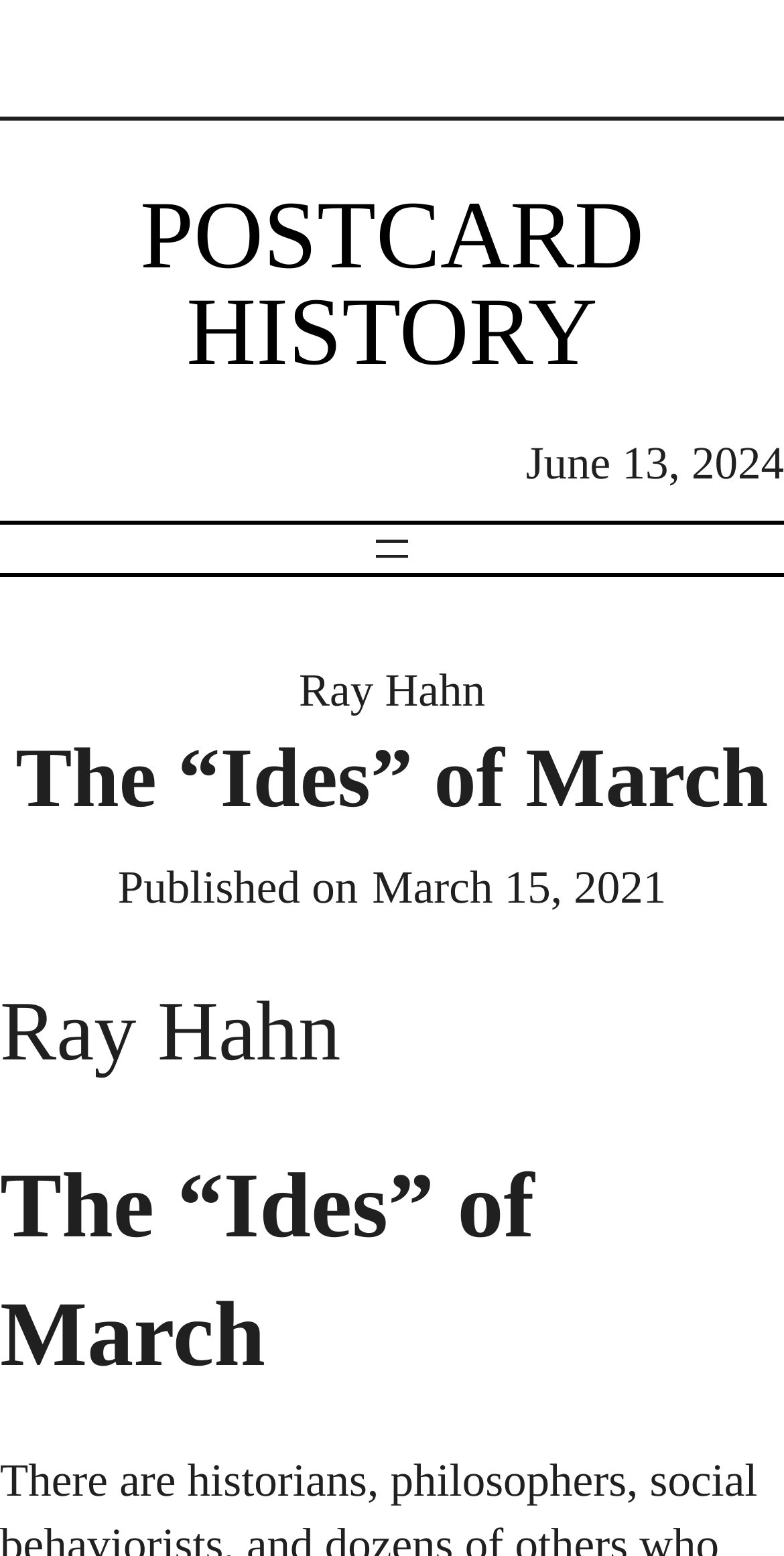What is the name of the author?
Examine the image and give a concise answer in one word or a short phrase.

Ray Hahn